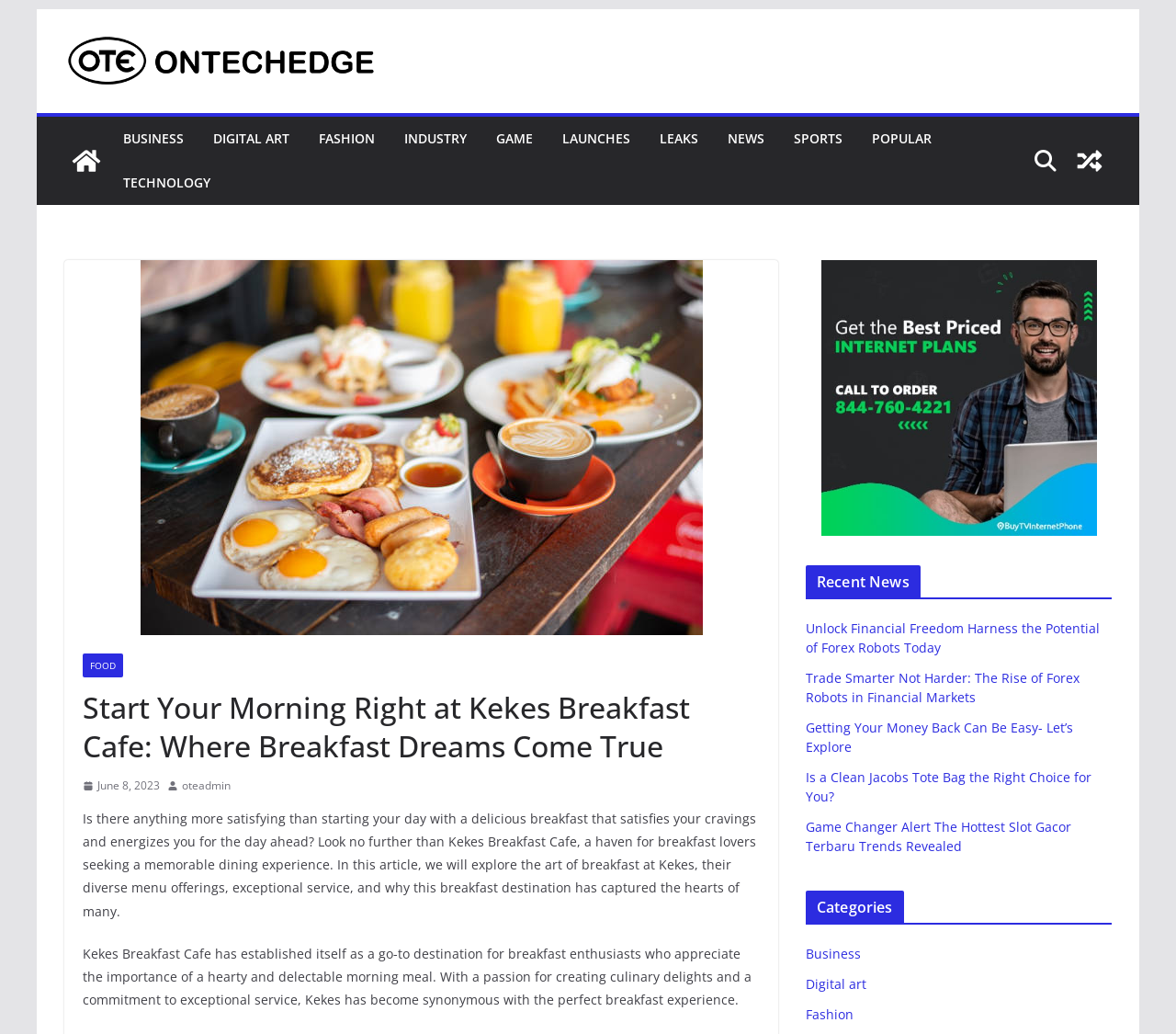Give a detailed account of the webpage, highlighting key information.

The webpage is about Kekes Breakfast Cafe, a restaurant that offers a warm and welcoming ambiance for a memorable dining experience. At the top left corner, there is a "Skip to content" link, followed by the logo of the cafe and a link to "OnTechEdge". On the top right corner, there is a "View a random post" link.

Below the top section, there are several links to different categories, including "BUSINESS", "DIGITAL ART", "FASHION", "INDUSTRY", "GAME", "LAUNCHES", "LEAKS", "NEWS", "SPORTS", "POPULAR", and "TECHNOLOGY". These links are arranged horizontally across the page.

The main content of the page is divided into two sections. On the left side, there is a header that reads "Start Your Morning Right at Kekes Breakfast Cafe: Where Breakfast Dreams Come True". Below the header, there is a paragraph of text that describes the cafe's commitment to providing a delicious breakfast experience. The text is followed by another paragraph that highlights the cafe's passion for creating culinary delights and exceptional service.

On the right side, there are two sections of complementary content. The top section has a heading "Recent News" and lists several news articles with links to read more. The bottom section has a heading "Categories" and lists several categories, including "Business", "Digital art", and "Fashion", with links to related content.

Throughout the page, there are several images, including the logo of the cafe, icons for the categories, and images accompanying the news articles. The overall layout of the page is clean and easy to navigate, with clear headings and concise text.